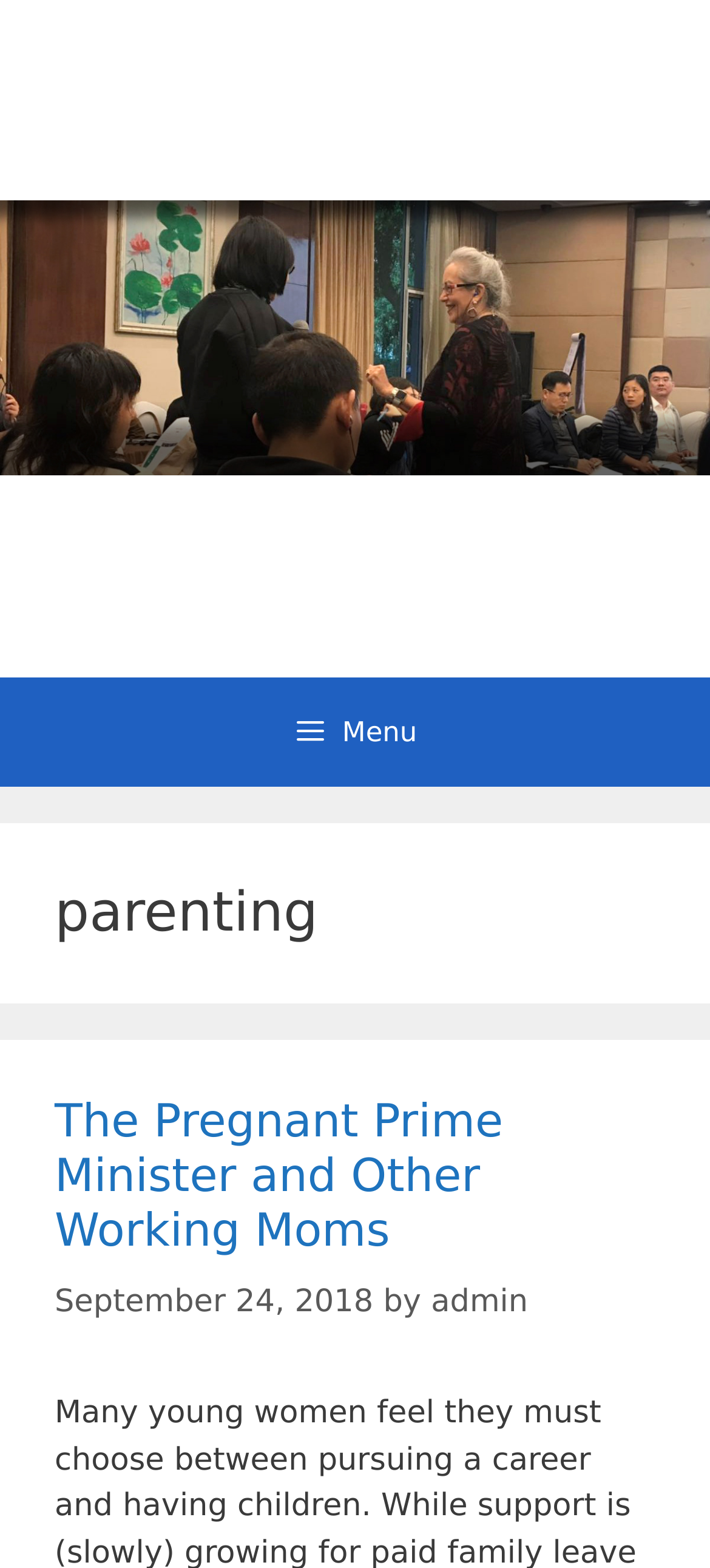Please study the image and answer the question comprehensively:
What is the category of the webpage?

I found the answer by looking at the heading element with the text 'parenting' which is a child of the HeaderAsNonLandmark element with the text 'Page'.